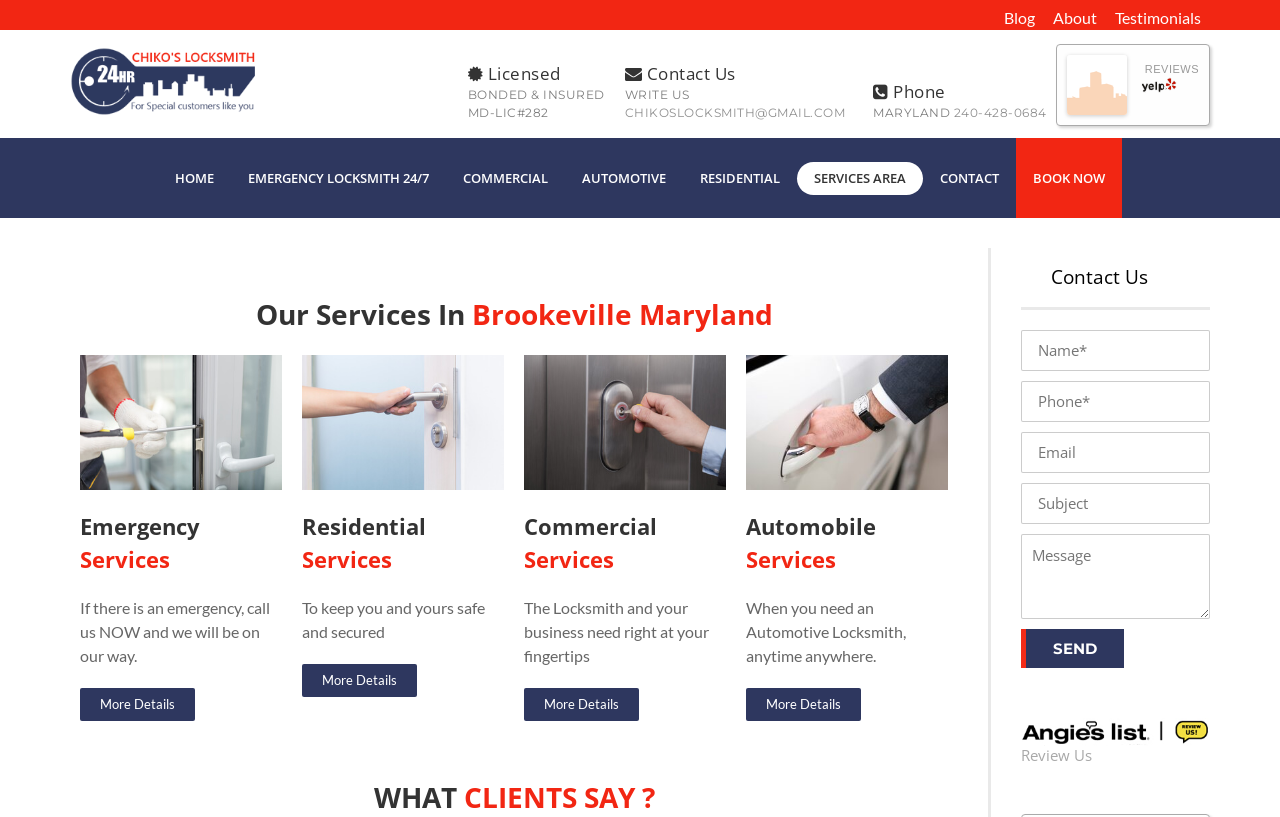Using floating point numbers between 0 and 1, provide the bounding box coordinates in the format (top-left x, top-left y, bottom-right x, bottom-right y). Locate the UI element described here: Emergency Locksmith 24/7

[0.18, 0.169, 0.348, 0.267]